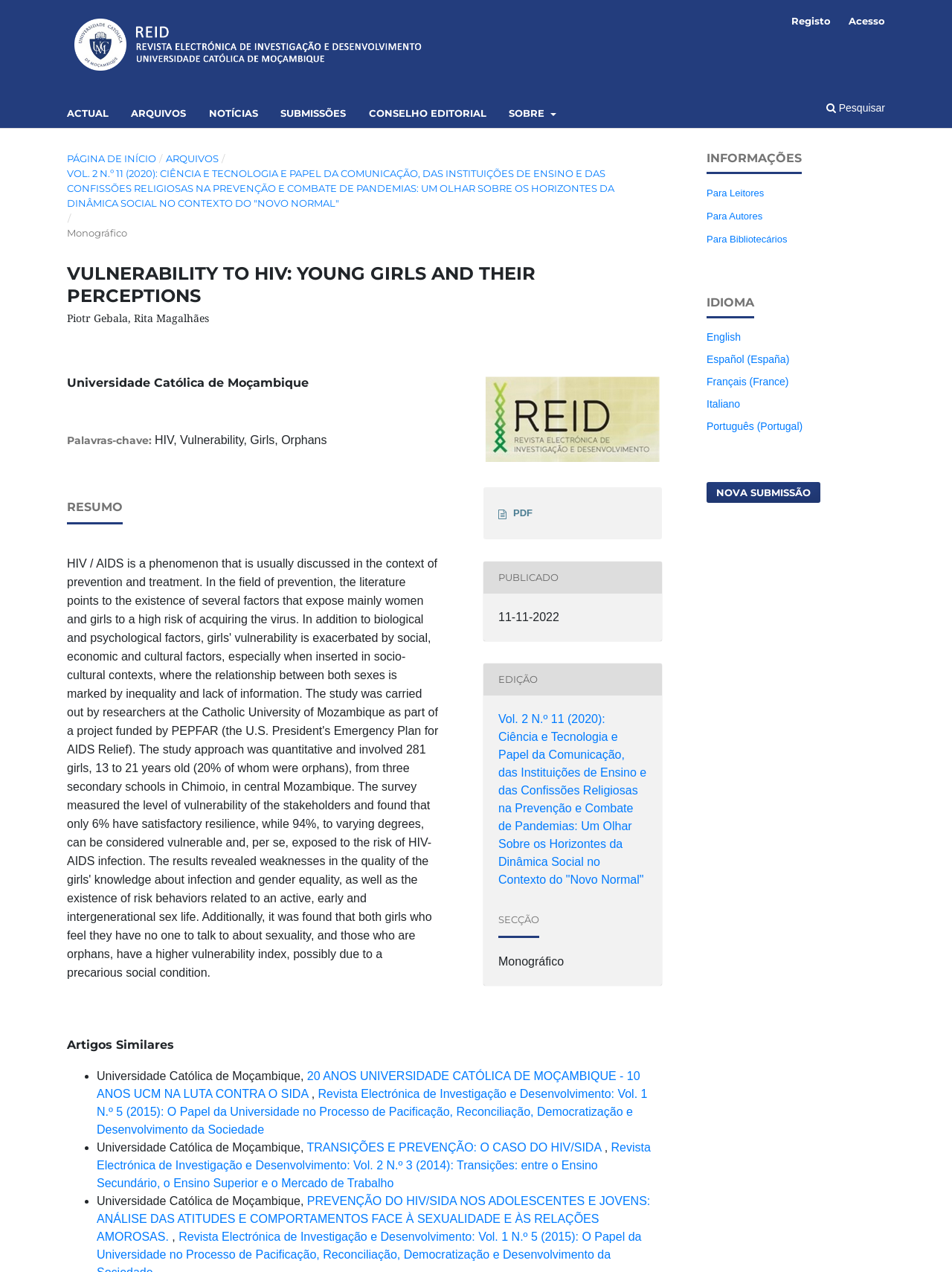Pinpoint the bounding box coordinates of the element to be clicked to execute the instruction: "Change language to English".

[0.742, 0.261, 0.778, 0.27]